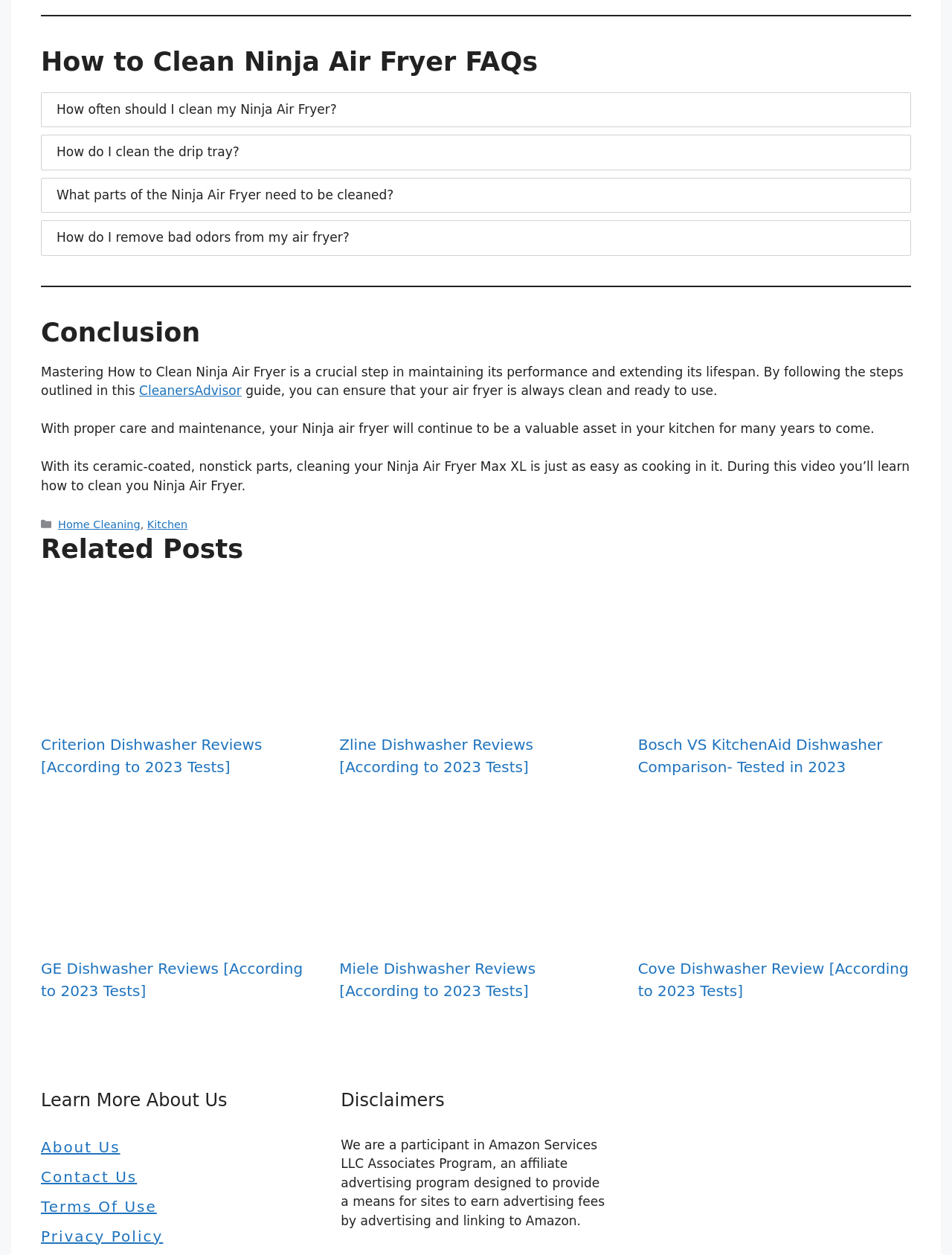Based on the element description, predict the bounding box coordinates (top-left x, top-left y, bottom-right x, bottom-right y) for the UI element in the screenshot: Contact Us

[0.043, 0.93, 0.144, 0.945]